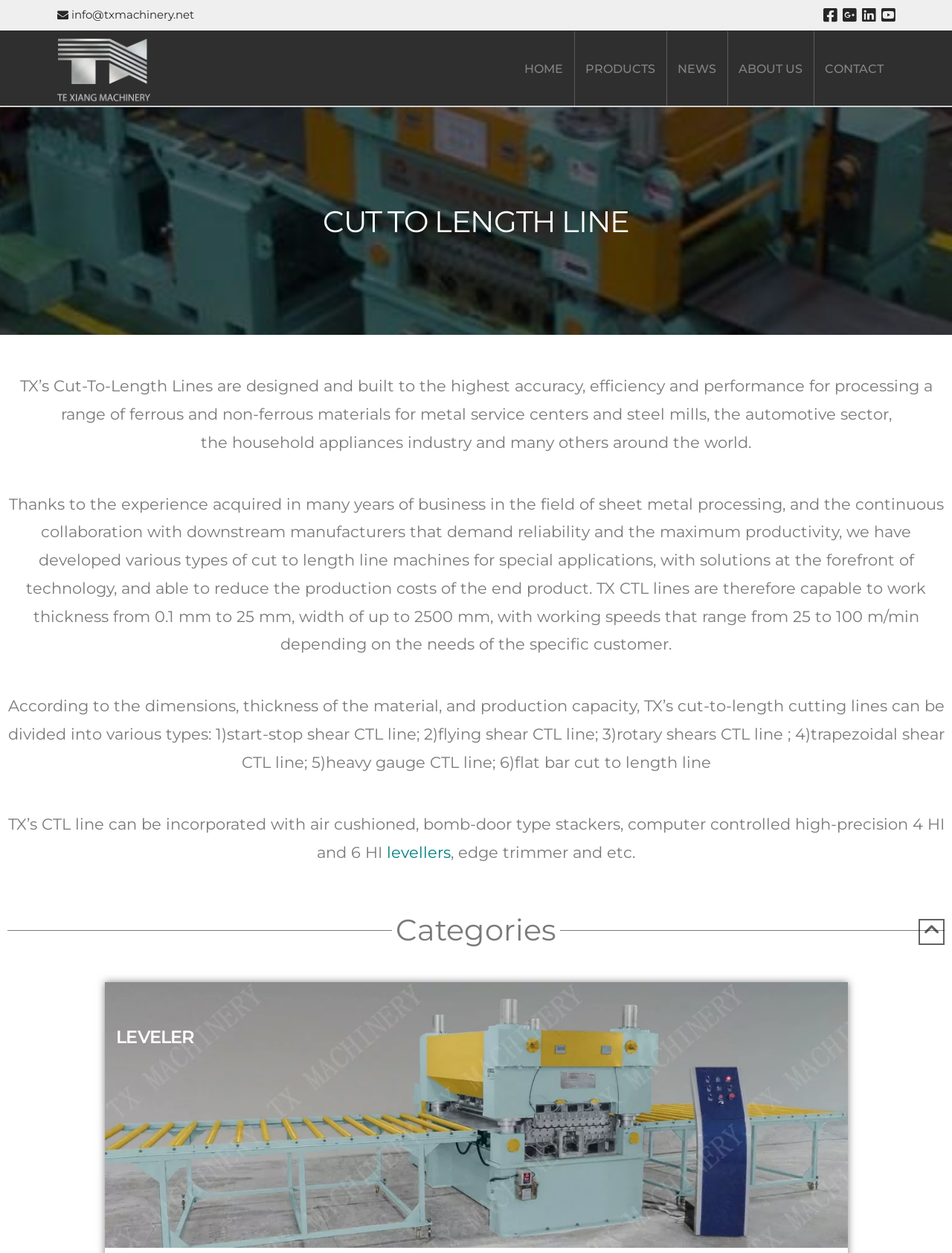Analyze the image and provide a detailed answer to the question: How many types of cut to length line machines are mentioned?

The number of types of cut to length line machines is obtained from the static text element that lists the different types, which are 1) start-stop shear CTL line, 2) flying shear CTL line, 3) rotary shears CTL line, 4) trapezoidal shear CTL line, 5) heavy gauge CTL line, and 6) flat bar cut to length line.